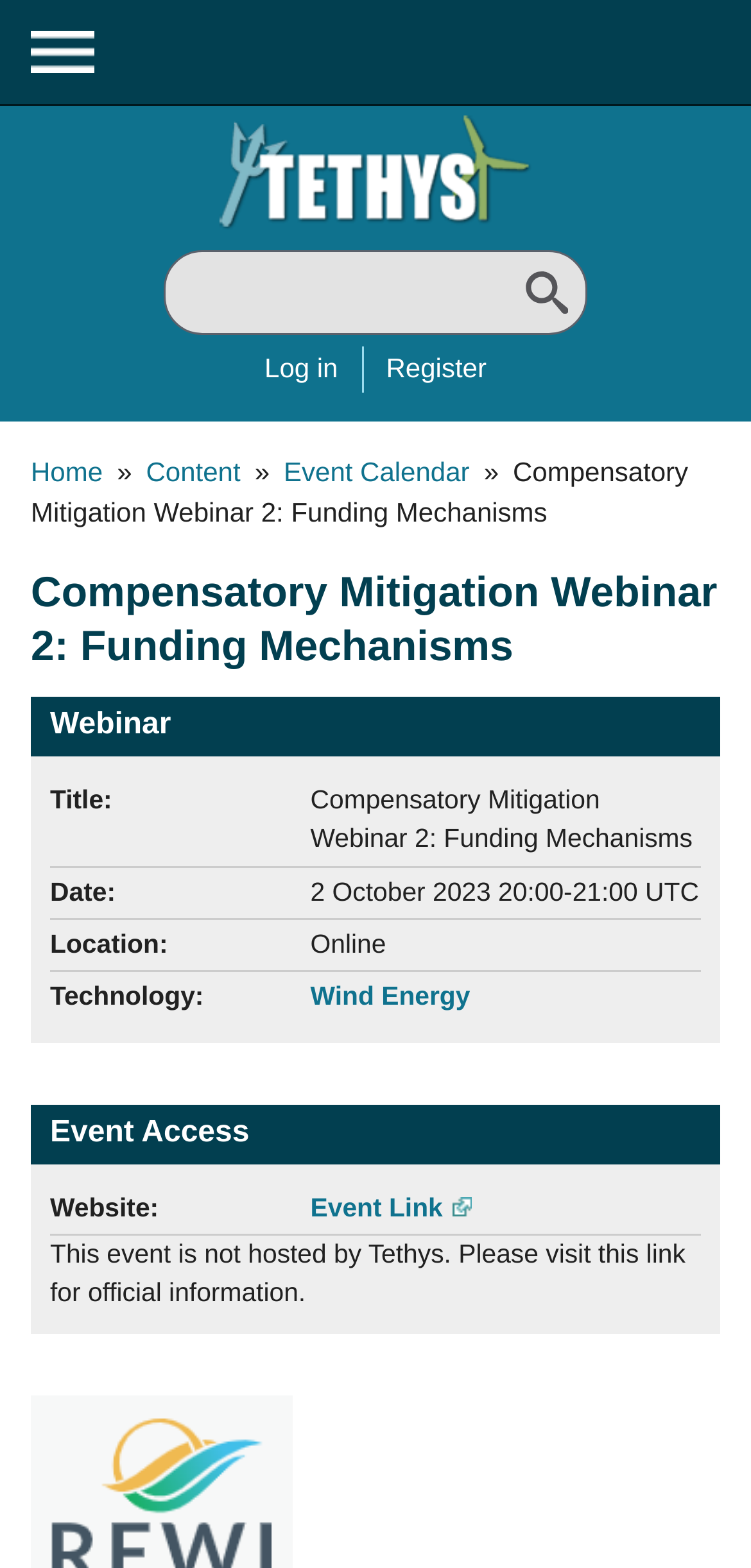What is the technology related to the event?
Answer the question with a single word or phrase derived from the image.

Wind Energy